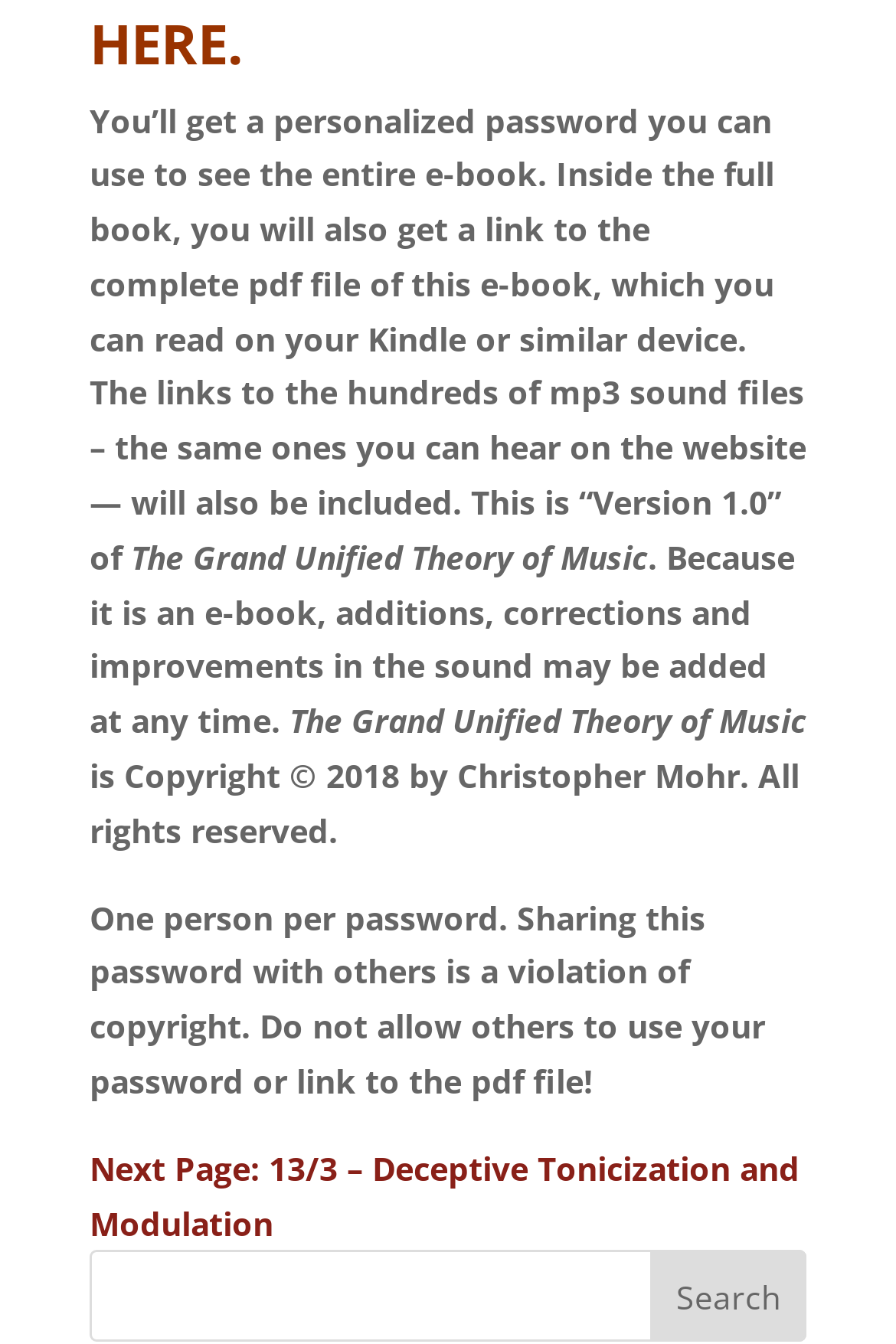What is the next page about?
We need a detailed and exhaustive answer to the question. Please elaborate.

The next page is linked from the link element with the text 'Next Page: 13/3 – Deceptive Tonicization and Modulation'.